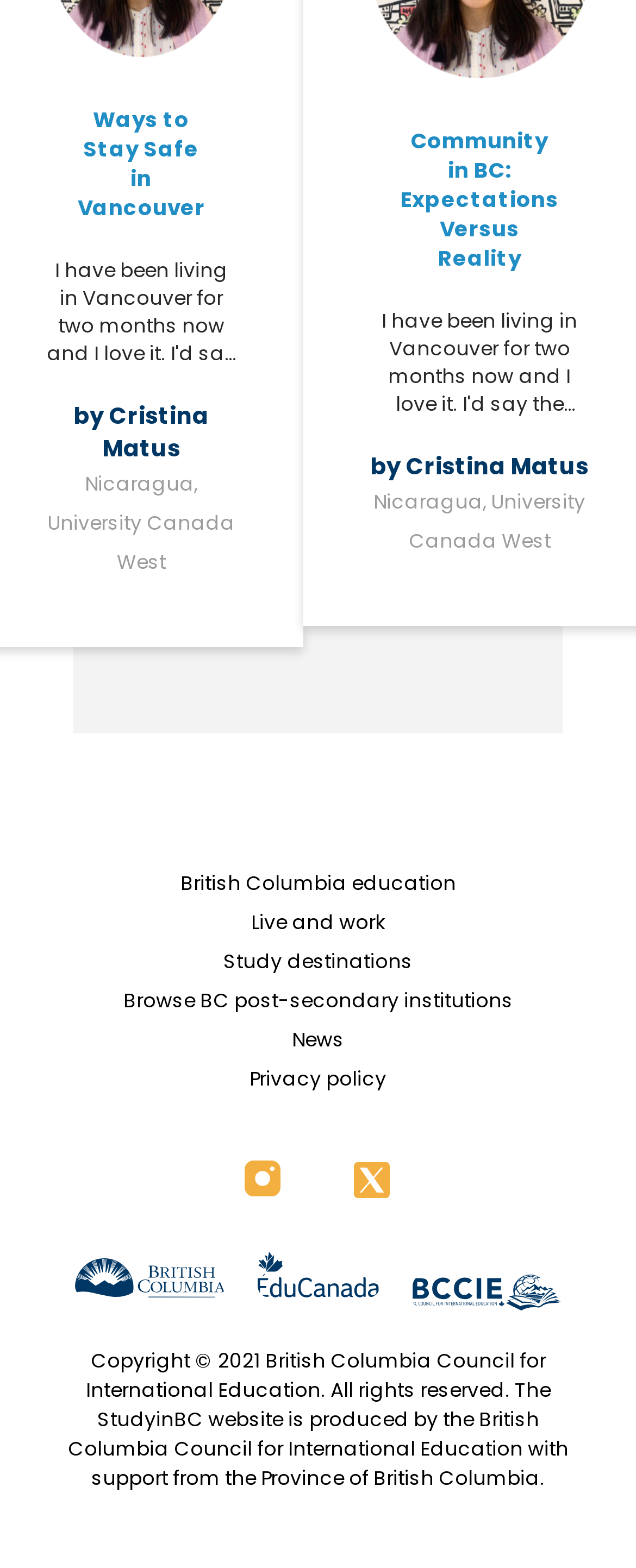Provide the bounding box coordinates of the HTML element this sentence describes: "aria-label="Toggle navigation"".

None